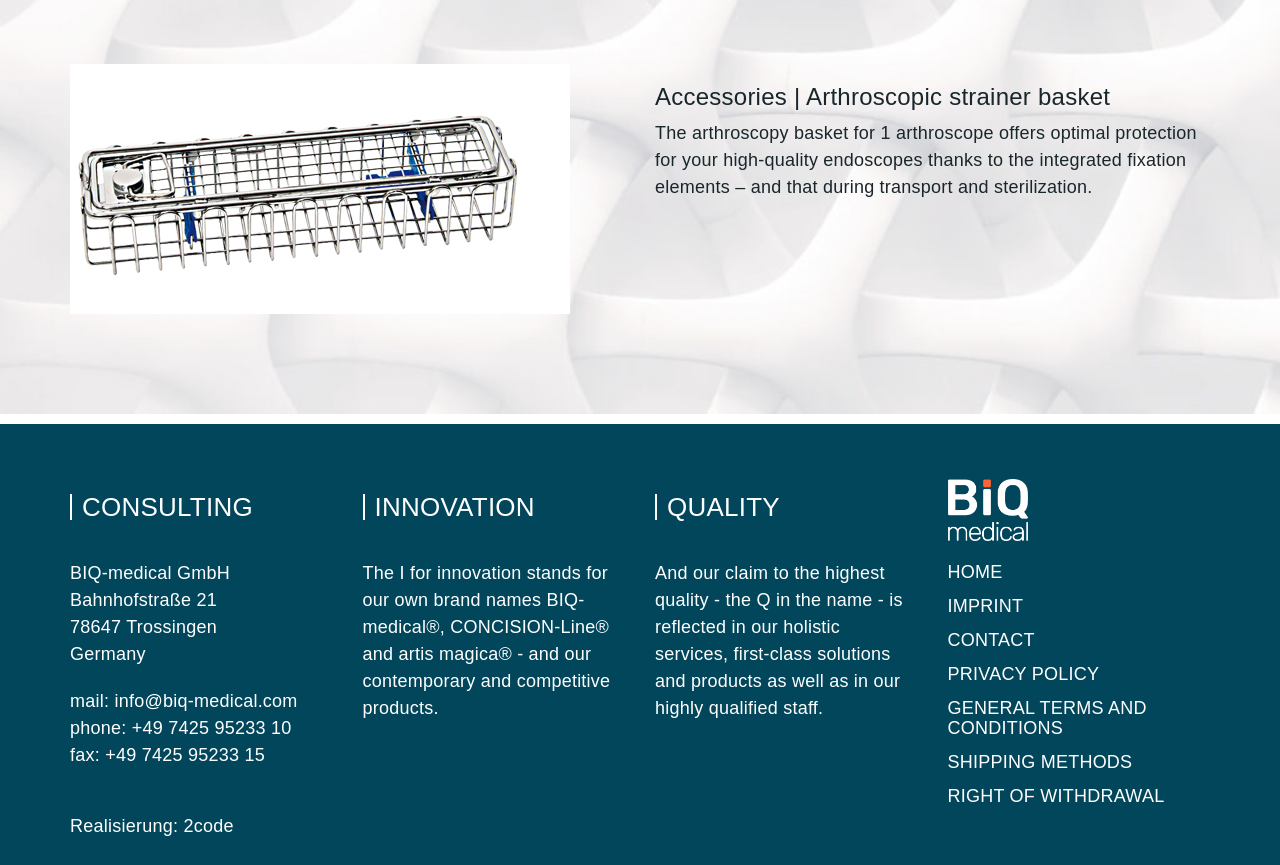What is the address of the company?
Answer the question with just one word or phrase using the image.

Bahnhofstraße 21, 78647 Trossingen, Germany